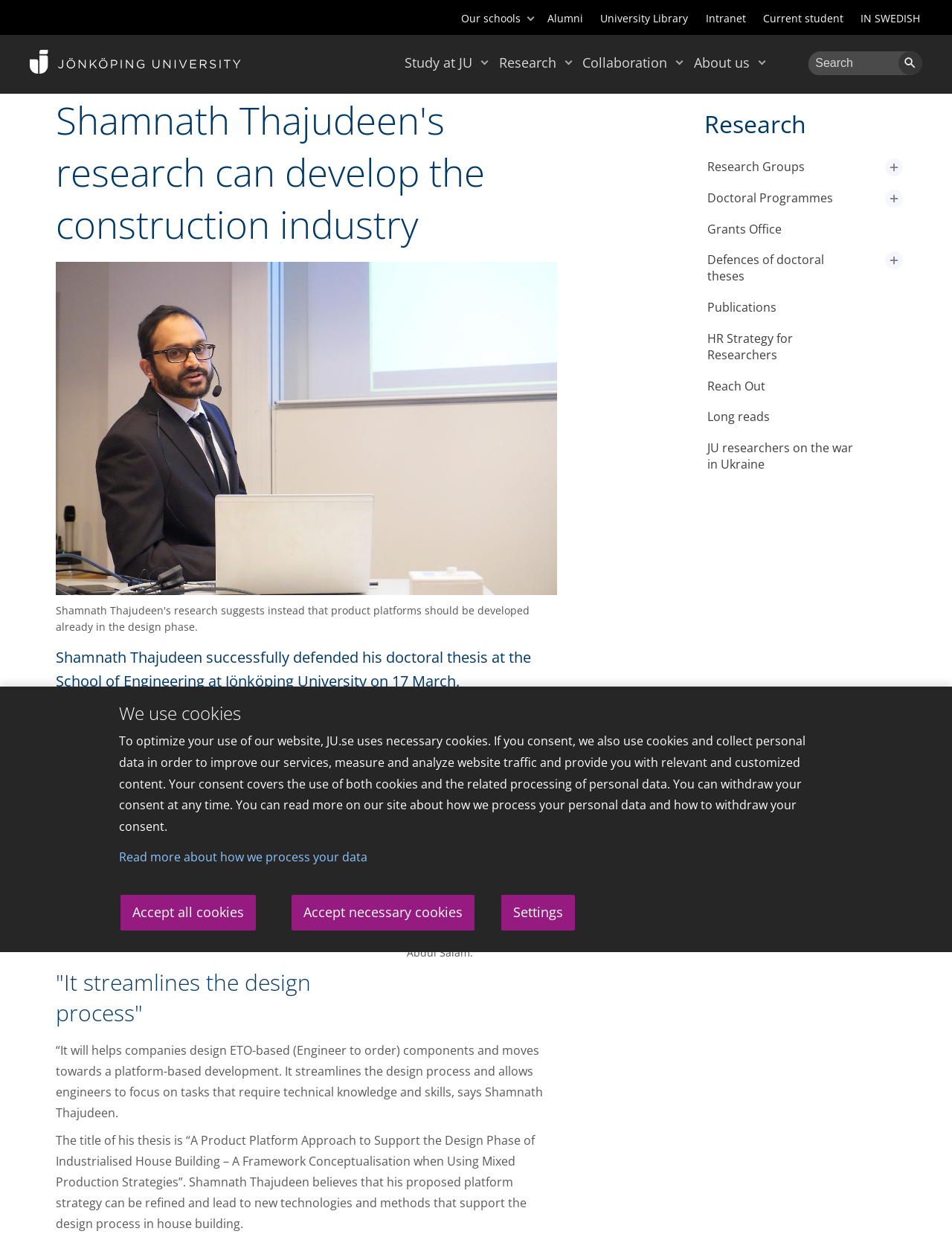Identify the coordinates of the bounding box for the element that must be clicked to accomplish the instruction: "Click the 'About us' link".

[0.729, 0.037, 0.787, 0.063]